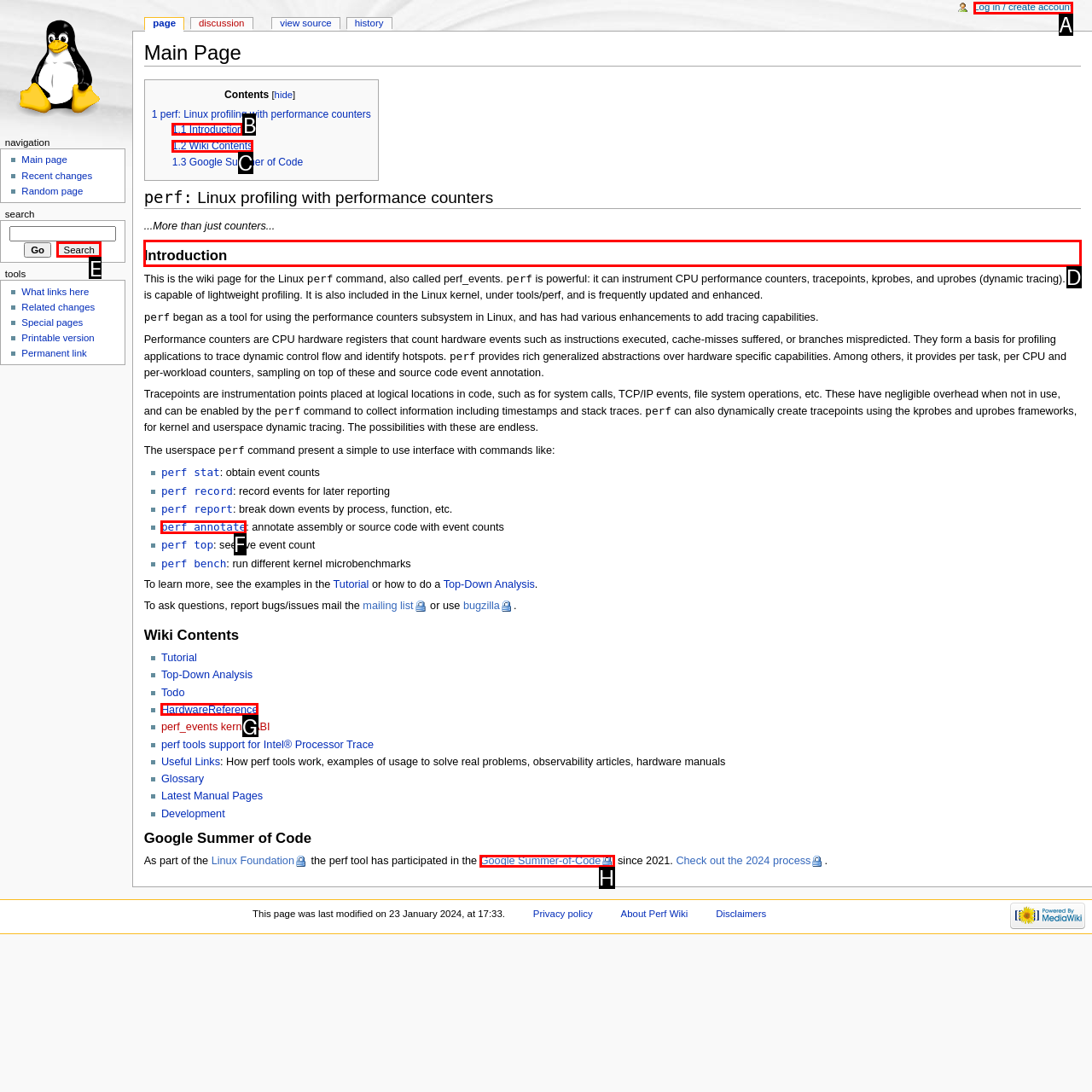Which option should be clicked to execute the task: read introduction?
Reply with the letter of the chosen option.

D